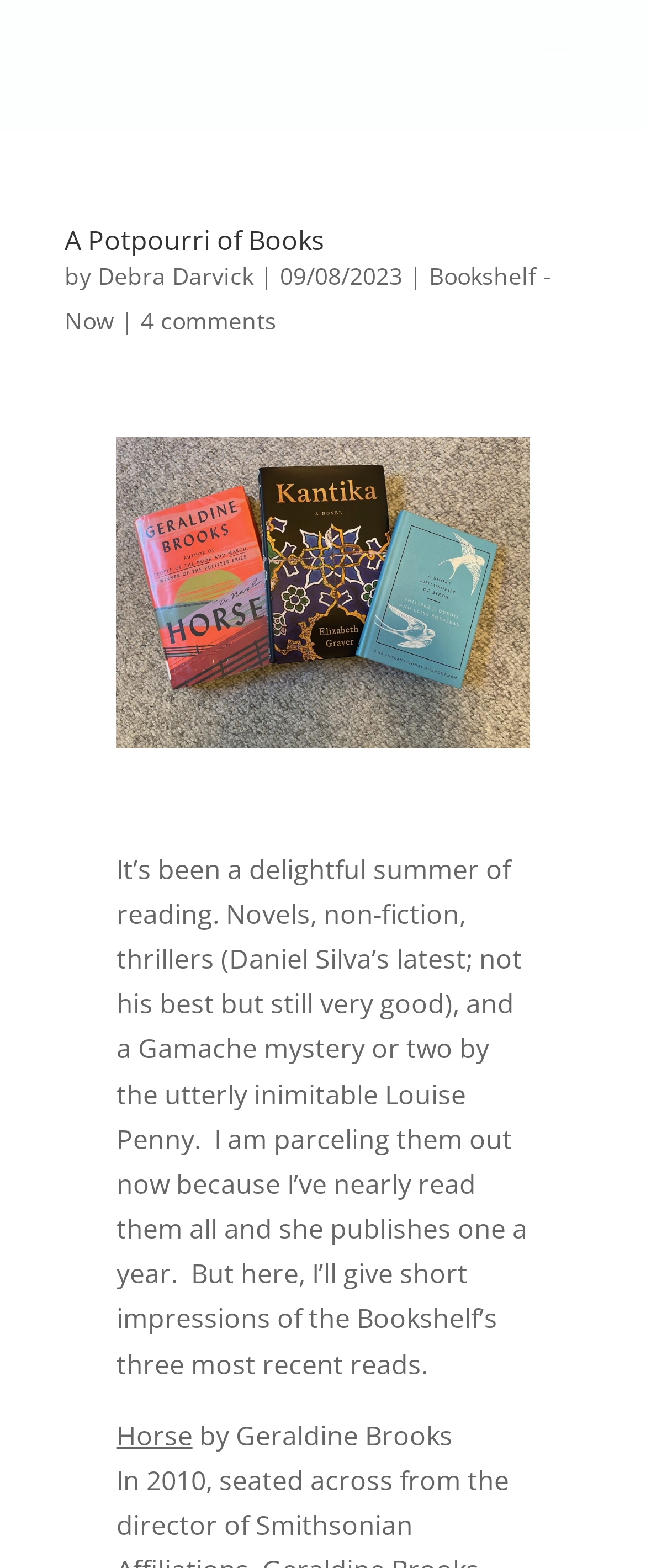Respond to the following query with just one word or a short phrase: 
What is the title of the first book mentioned?

Horse